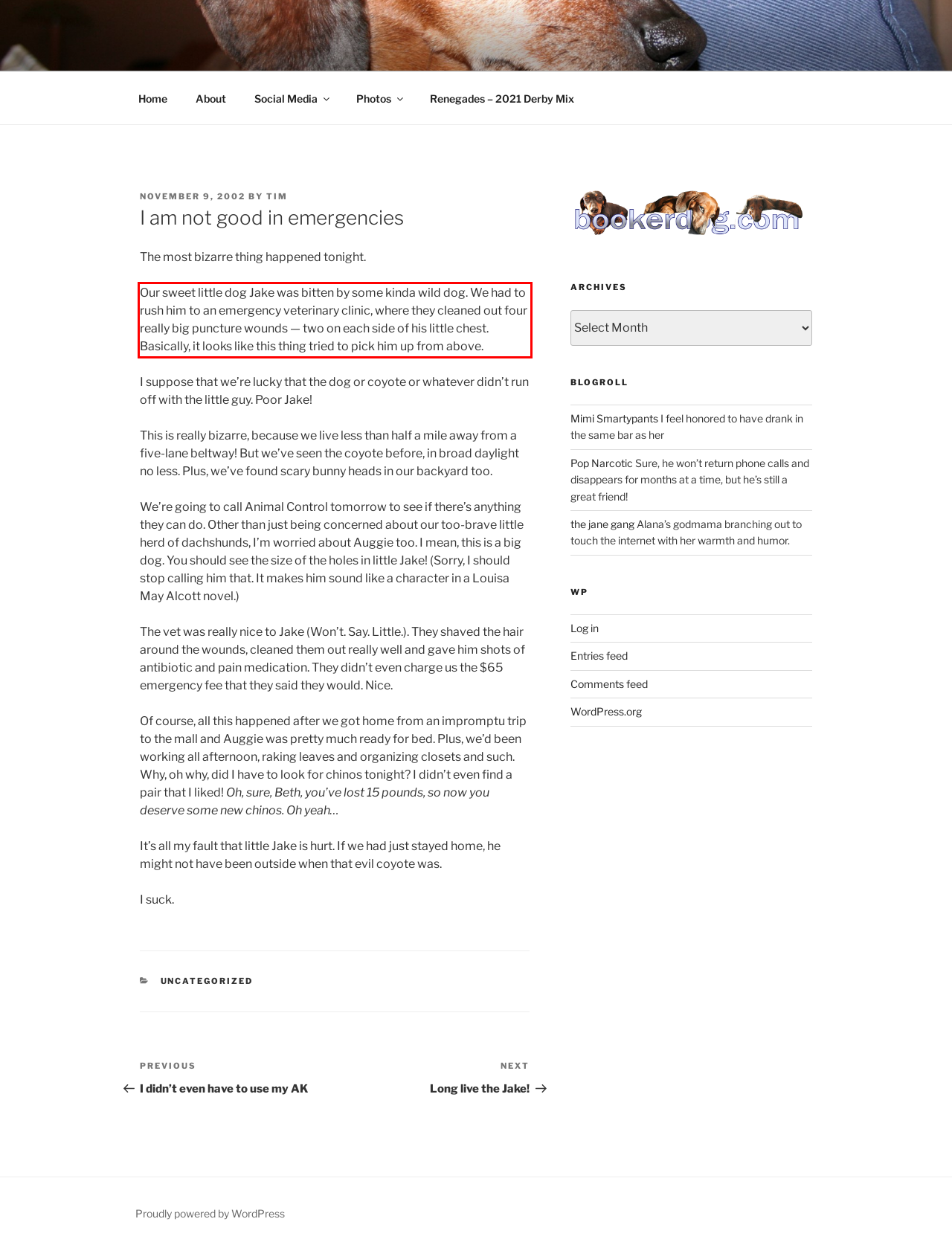Examine the webpage screenshot and use OCR to recognize and output the text within the red bounding box.

Our sweet little dog Jake was bitten by some kinda wild dog. We had to rush him to an emergency veterinary clinic, where they cleaned out four really big puncture wounds — two on each side of his little chest. Basically, it looks like this thing tried to pick him up from above.